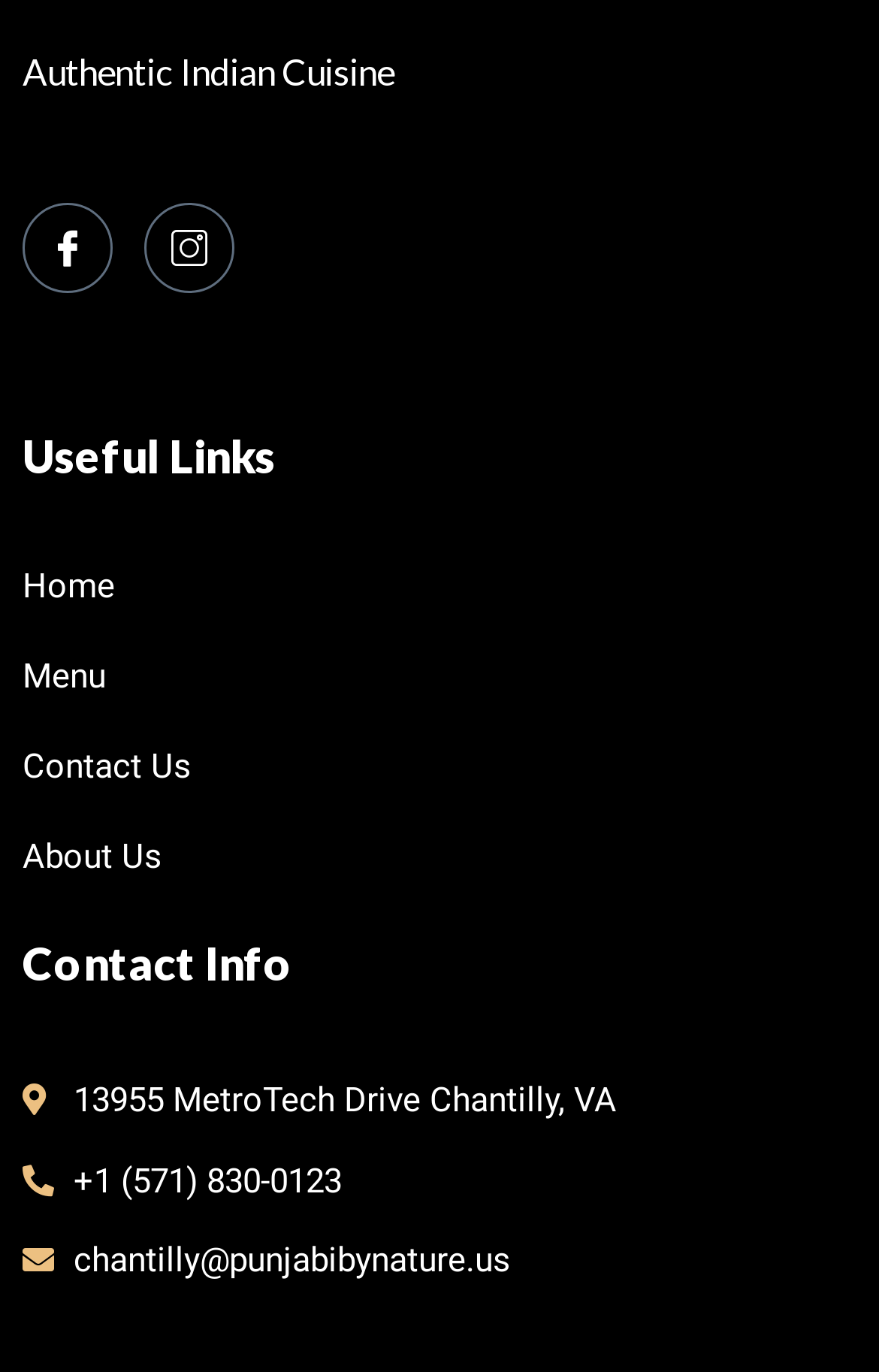Based on the description "chantilly@punjabibynature.us", find the bounding box of the specified UI element.

[0.026, 0.901, 0.974, 0.938]